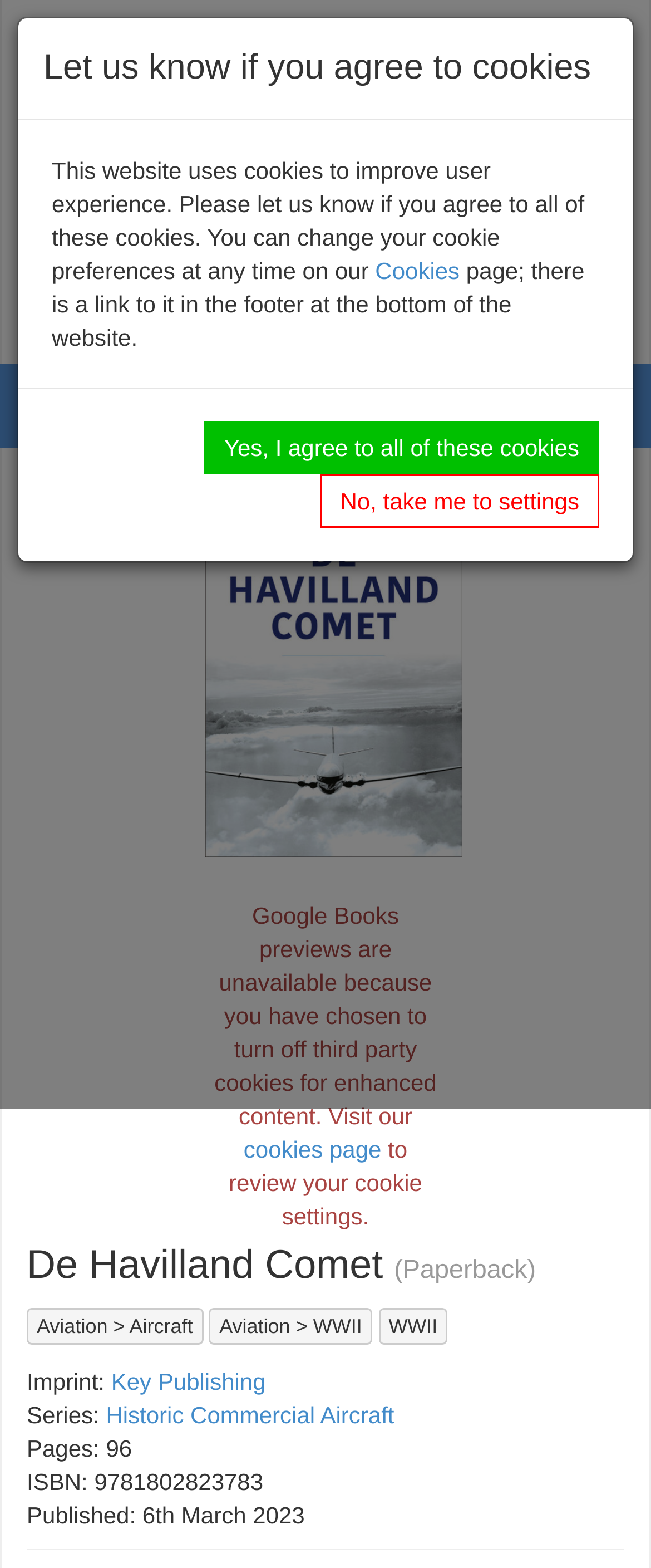Determine the coordinates of the bounding box that should be clicked to complete the instruction: "View De Havilland Comet details". The coordinates should be represented by four float numbers between 0 and 1: [left, top, right, bottom].

[0.315, 0.312, 0.709, 0.546]